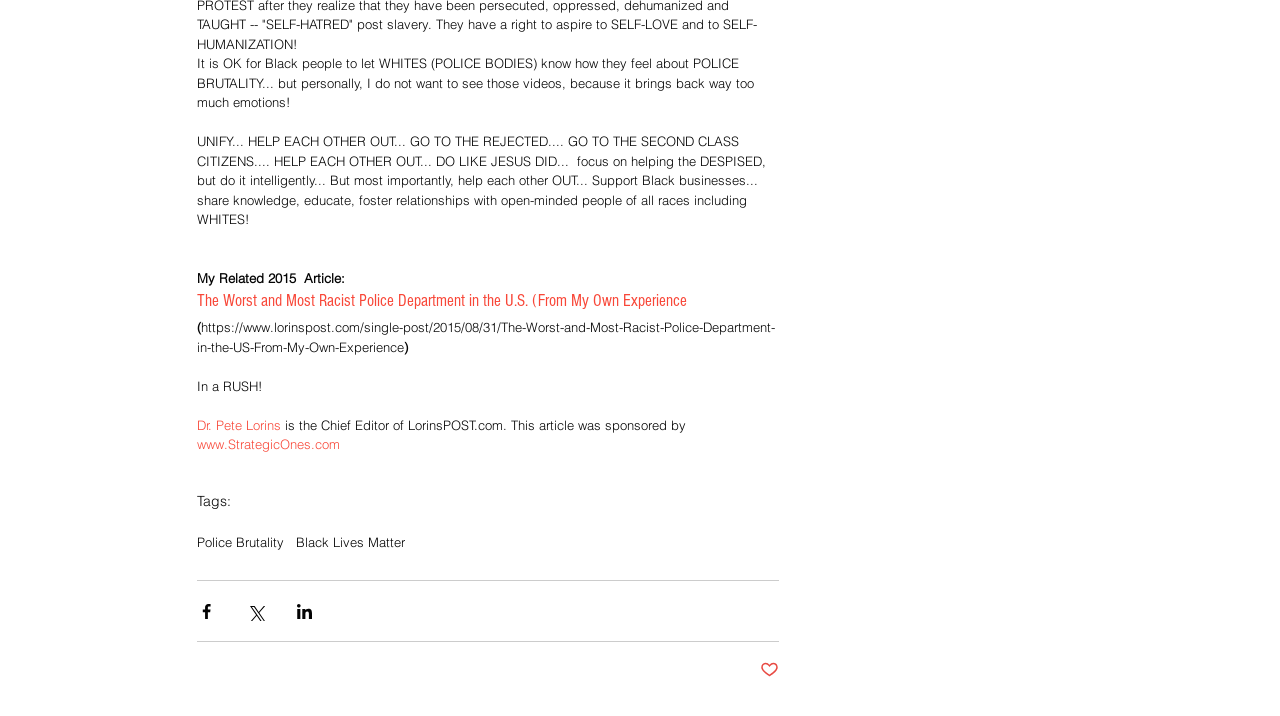Using the details from the image, please elaborate on the following question: What are the two tags mentioned in the webpage?

The webpage mentions two tags, 'Police Brutality' and 'Black Lives Matter', which are likely related to the topic of the article.